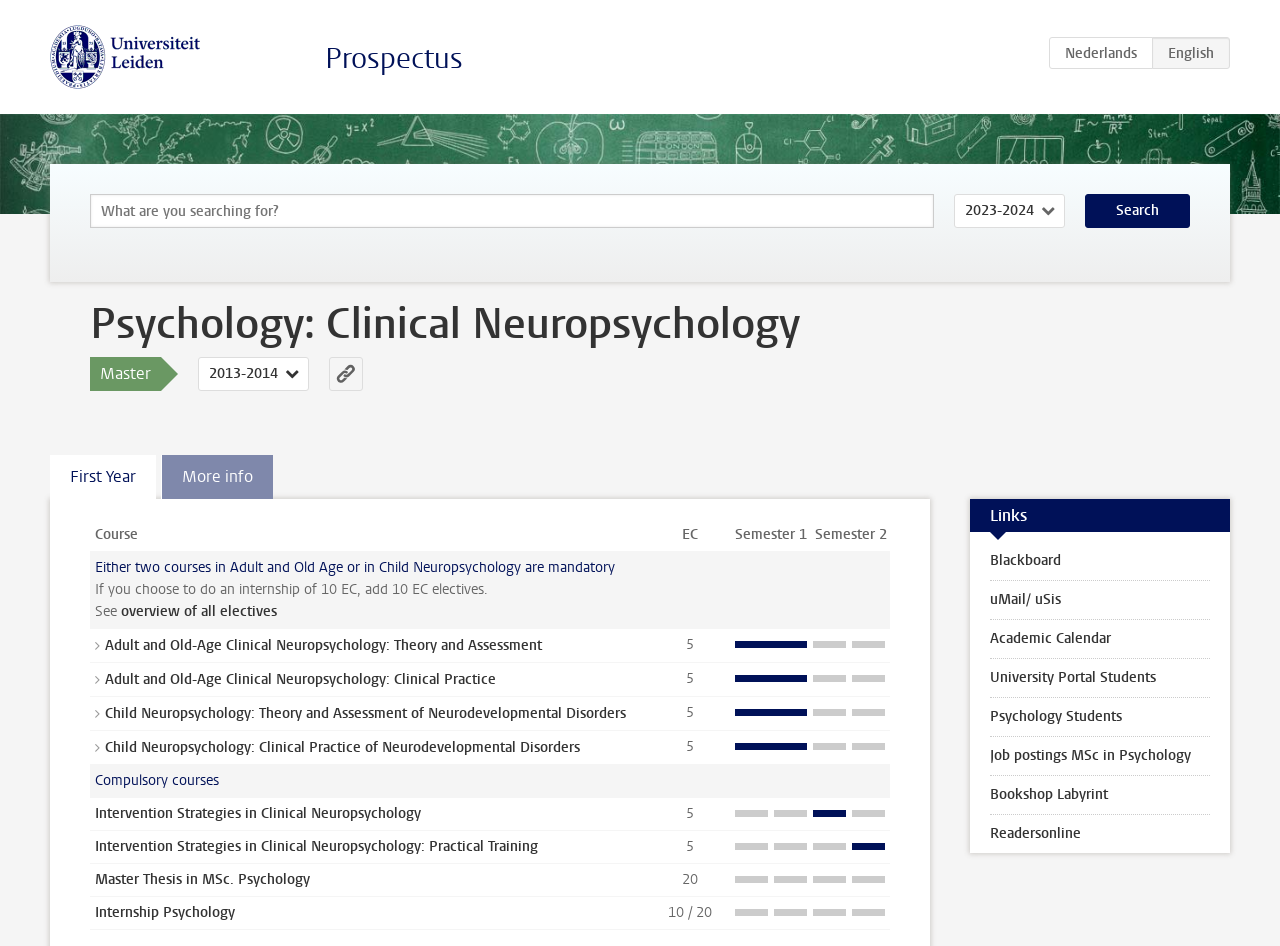Determine the bounding box coordinates (top-left x, top-left y, bottom-right x, bottom-right y) of the UI element described in the following text: overview of all electives

[0.095, 0.636, 0.216, 0.656]